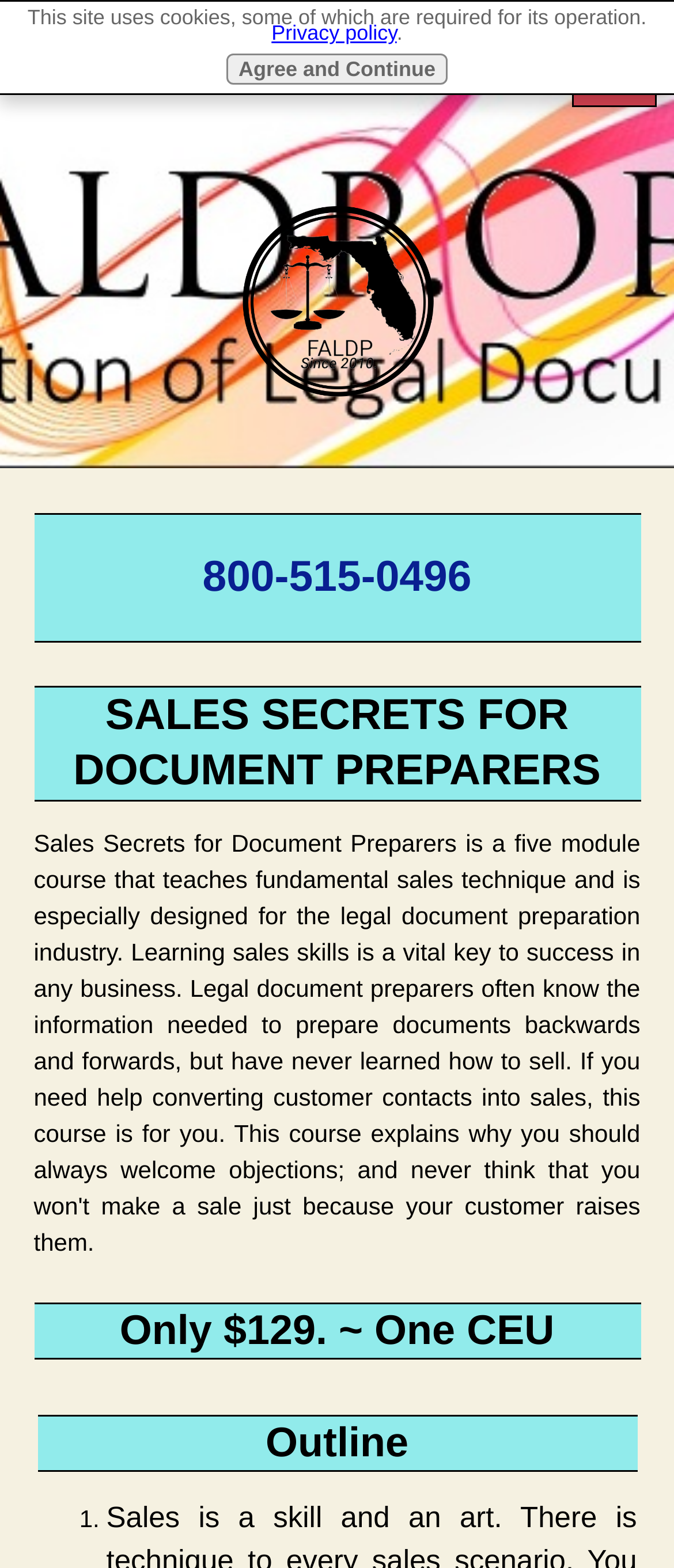Elaborate on the different components and information displayed on the webpage.

The webpage is about a course called "Sales Secrets for Document Preparers" and appears to be a sales page. At the top, there is a logo image, "New logo", positioned roughly in the middle of the page. Below the logo, there is a heading with a phone number, "800-515-0496", which is also a clickable link. 

To the right of the logo, there is a menu with a single item labeled "MENU". 

The main content of the page is divided into sections. The first section has a heading that reads "SALES SECRETS FOR DOCUMENT PREPARERS" and is positioned near the top of the page. Below this heading, there is another heading that reads "Only $129. ~ One CEU". 

Further down the page, there is a section with a heading labeled "Outline". This section appears to be a list, with the first item marked as "1.". 

At the very bottom of the page, there is a notice about the site using cookies, with a link to the "Privacy policy". Next to this notice, there is a button labeled "Agree and Continue".